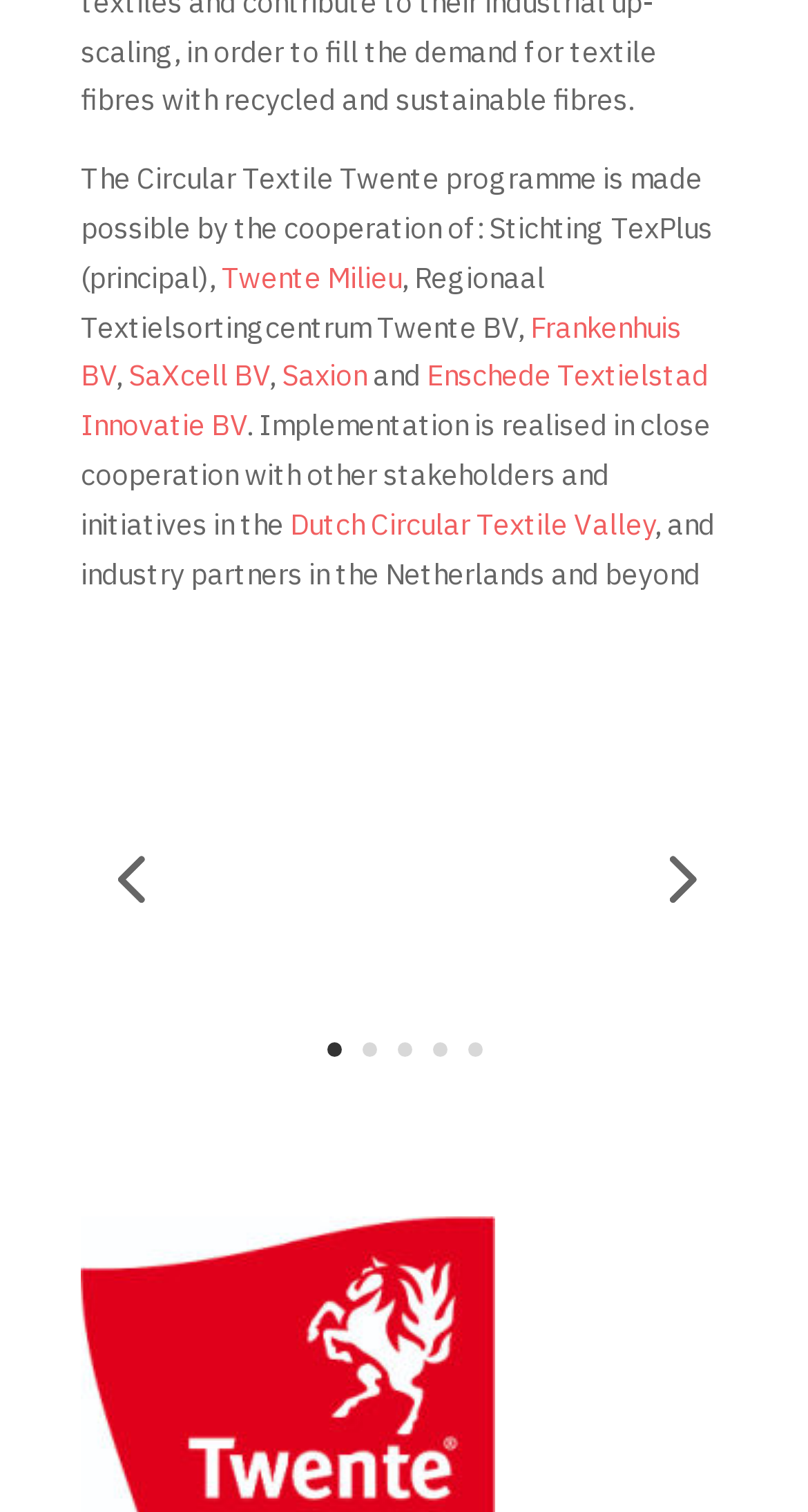Please mark the clickable region by giving the bounding box coordinates needed to complete this instruction: "check ET Kettingboom".

[0.1, 0.702, 0.9, 0.728]